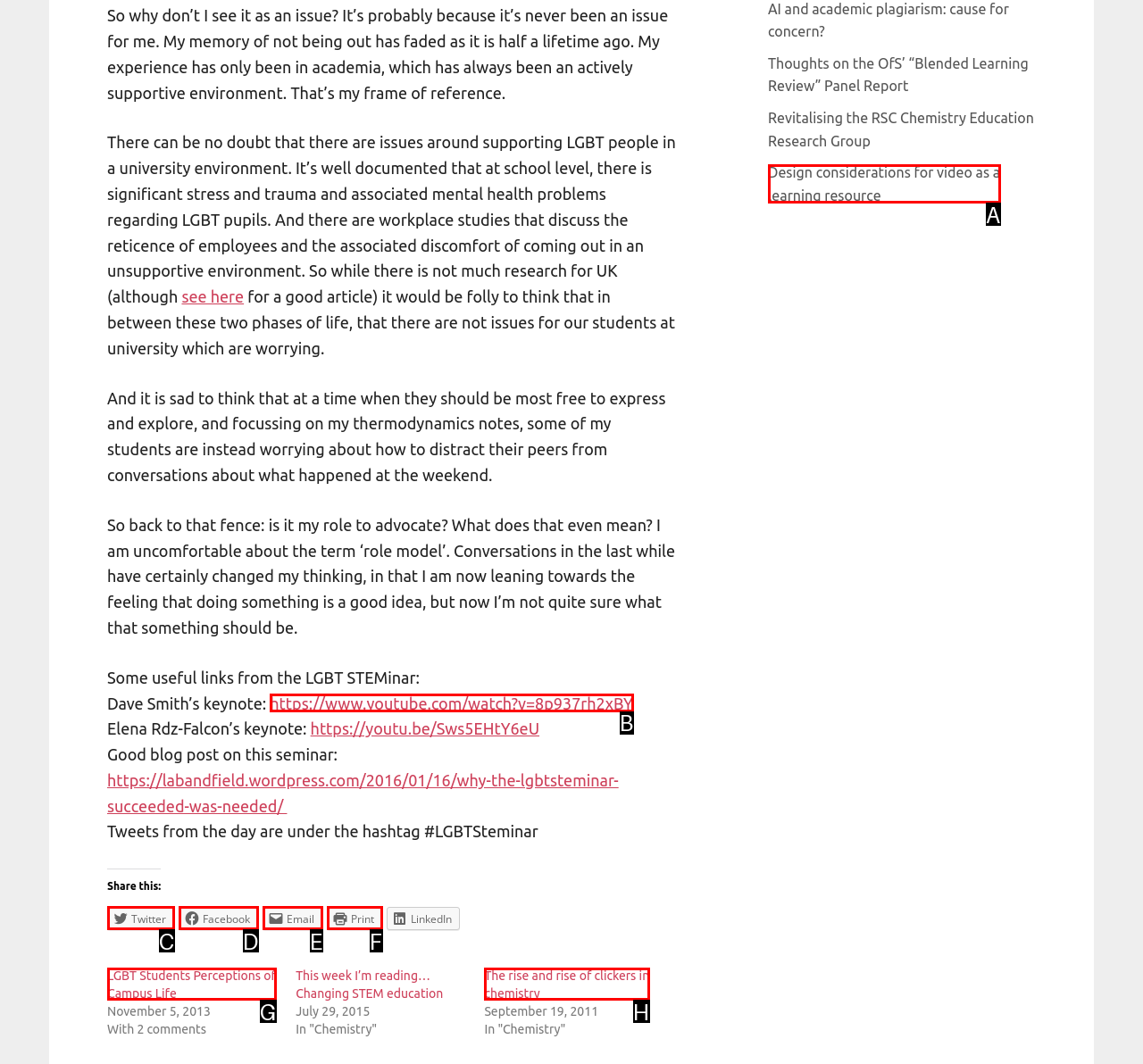Determine the HTML element to be clicked to complete the task: Click the link to see Dave Smith's keynote. Answer by giving the letter of the selected option.

B